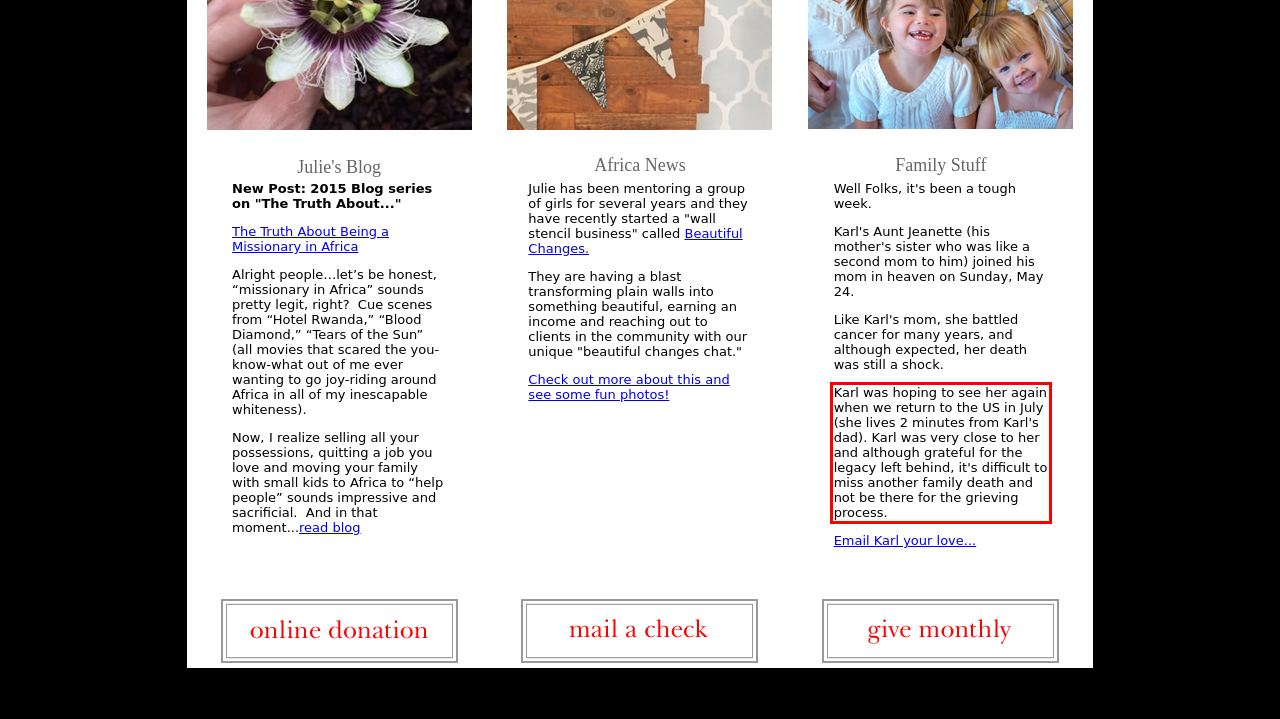Please perform OCR on the text content within the red bounding box that is highlighted in the provided webpage screenshot.

Karl was hoping to see her again when we return to the US in July (she lives 2 minutes from Karl's dad). Karl was very close to her and although grateful for the legacy left behind, it's difficult to miss another family death and not be there for the grieving process.